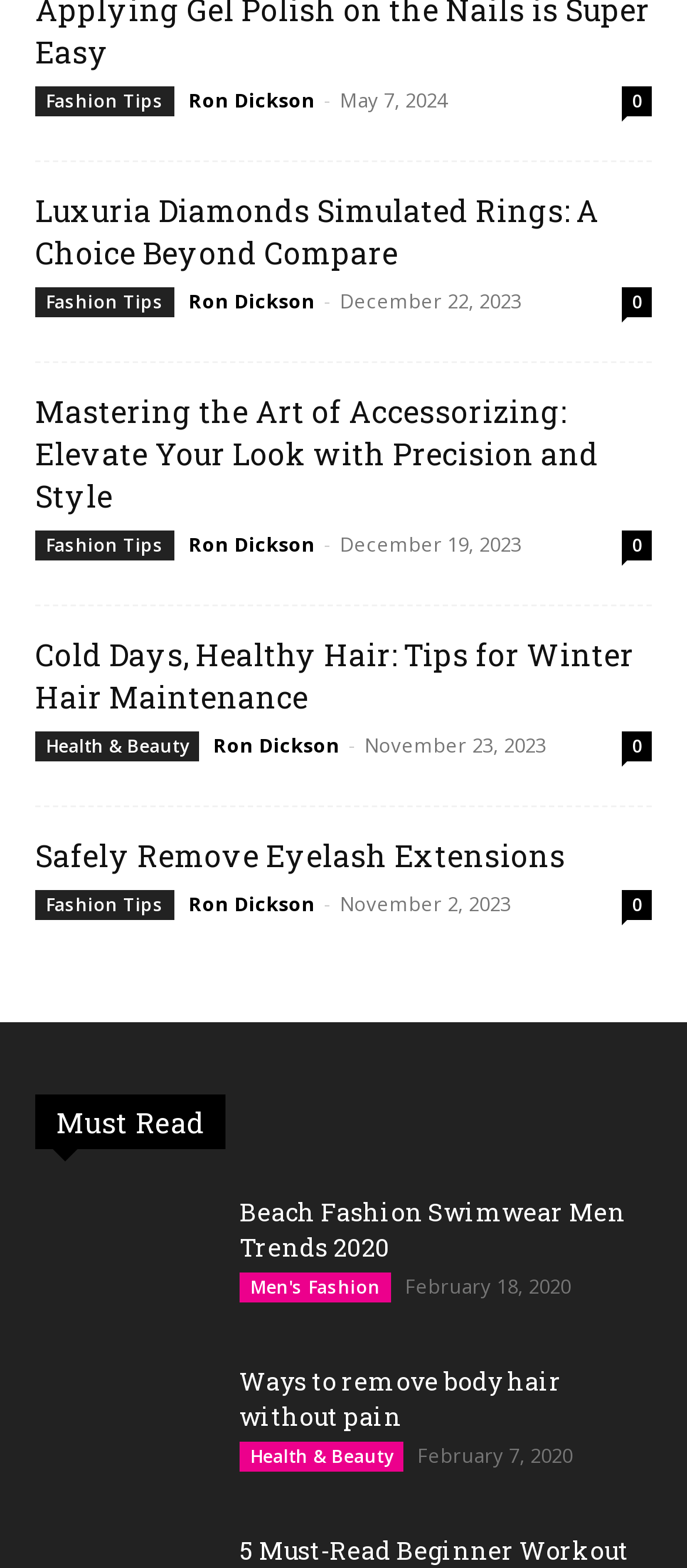What is the date of the article 'Cold Days, Healthy Hair: Tips for Winter Hair Maintenance'?
Look at the screenshot and give a one-word or phrase answer.

December 19, 2023